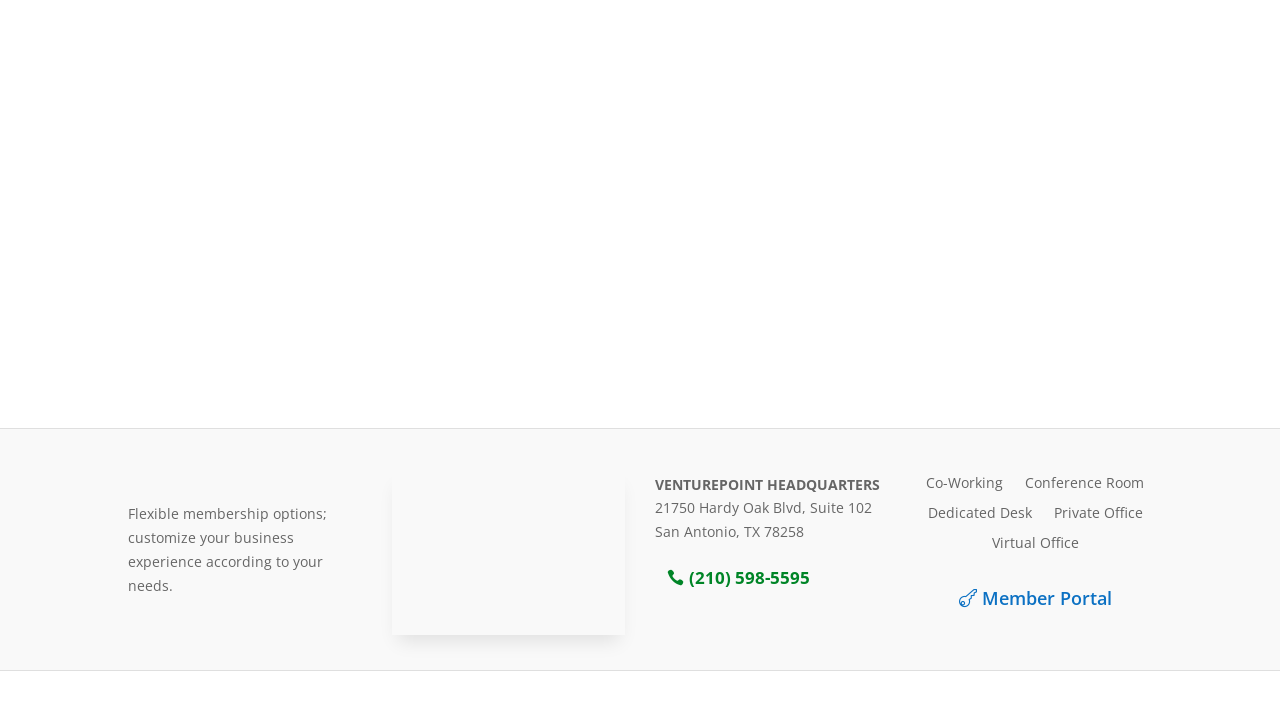What is the annual increase percentage?
Answer the question with a single word or phrase by looking at the picture.

5% or CPI